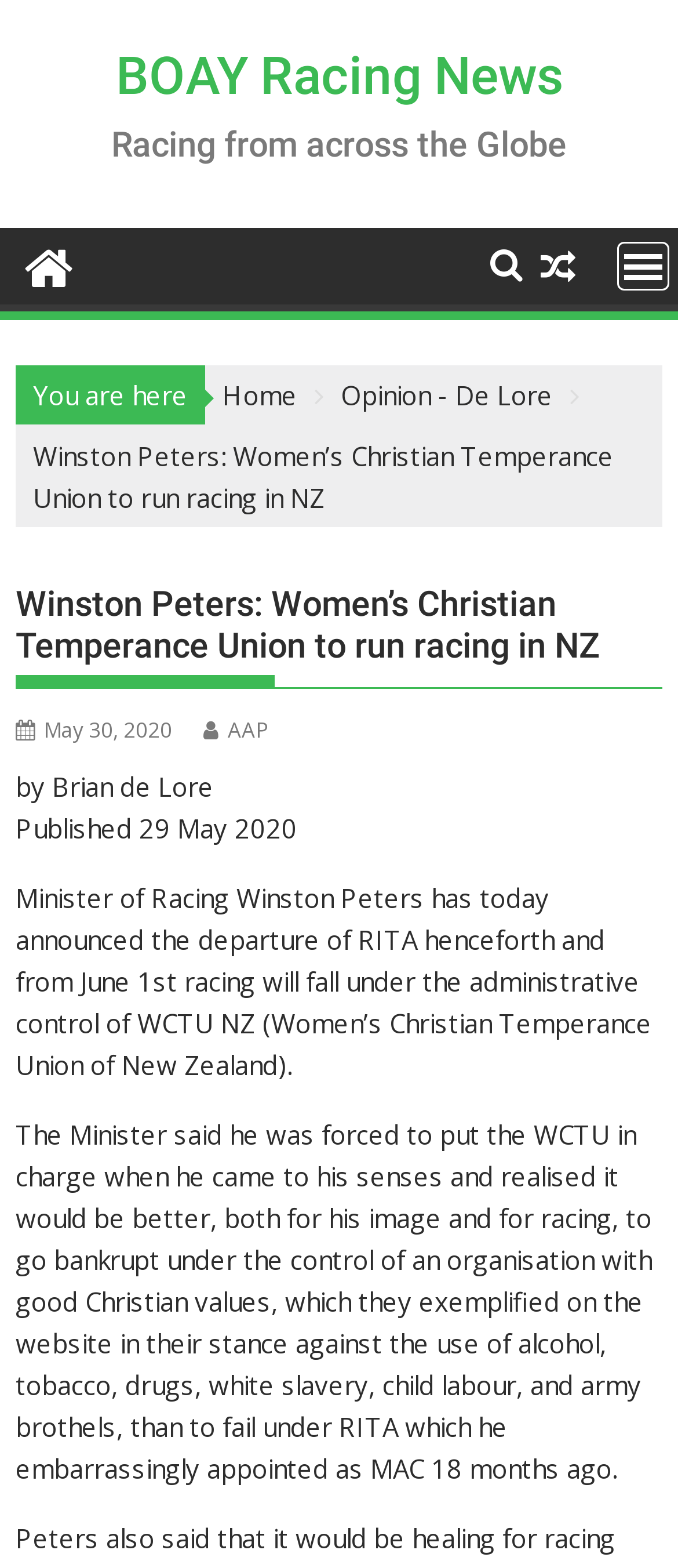What is the name of the Minister of Racing?
Look at the screenshot and give a one-word or phrase answer.

Winston Peters